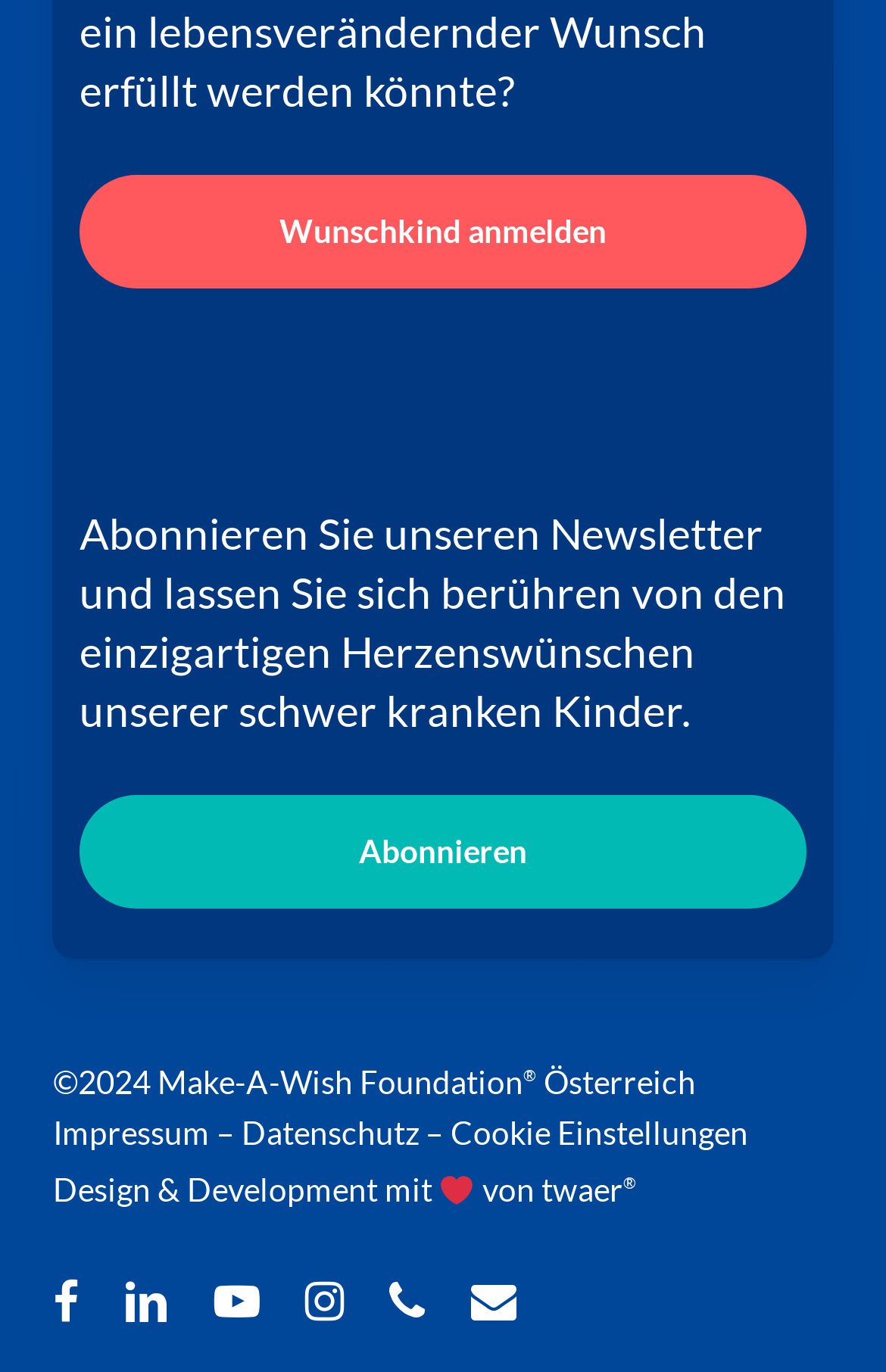Determine the coordinates of the bounding box that should be clicked to complete the instruction: "Read the impressum". The coordinates should be represented by four float numbers between 0 and 1: [left, top, right, bottom].

[0.06, 0.809, 0.237, 0.837]